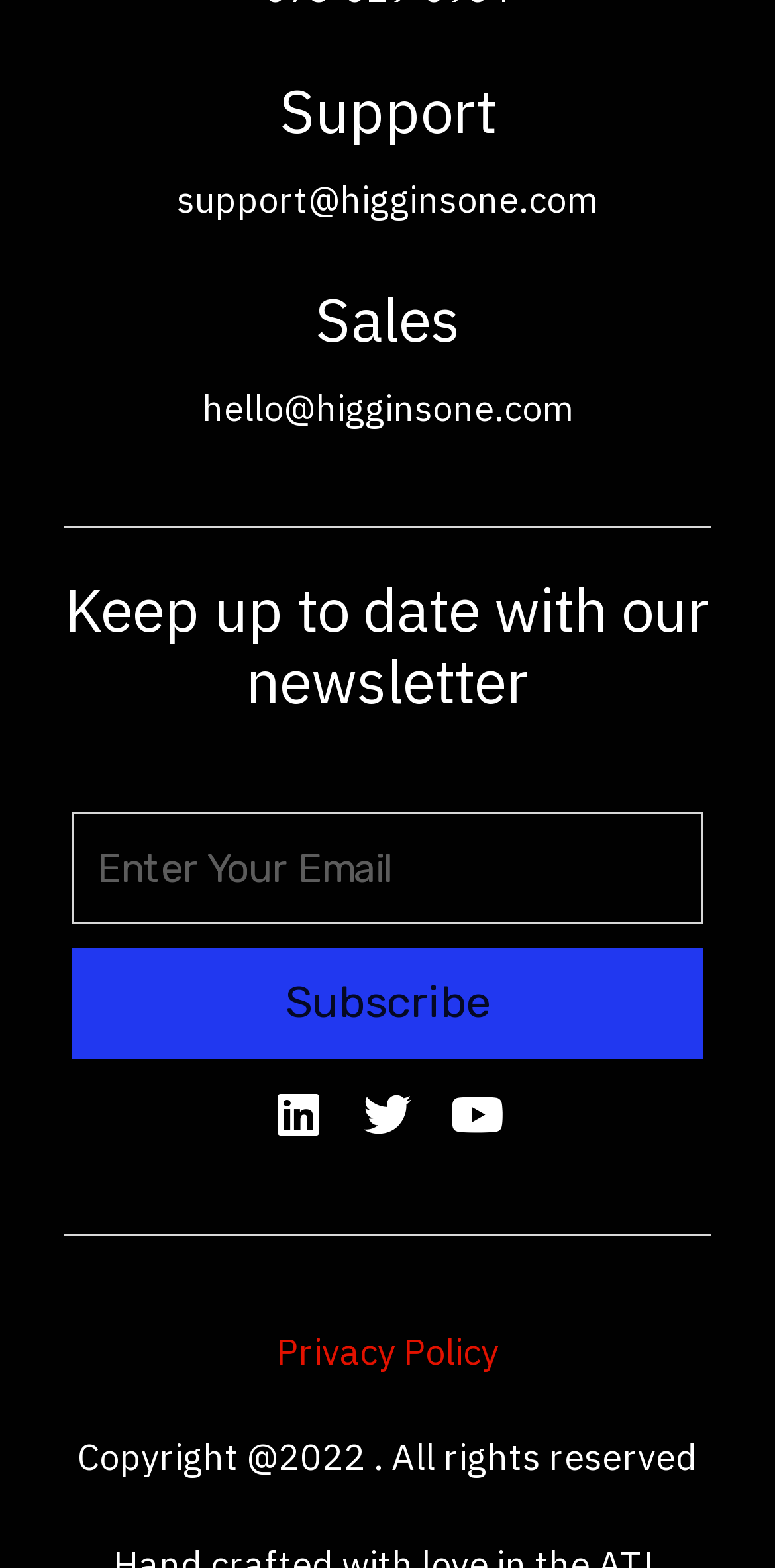Use a single word or phrase to answer the question: 
What year is the copyright for?

2022